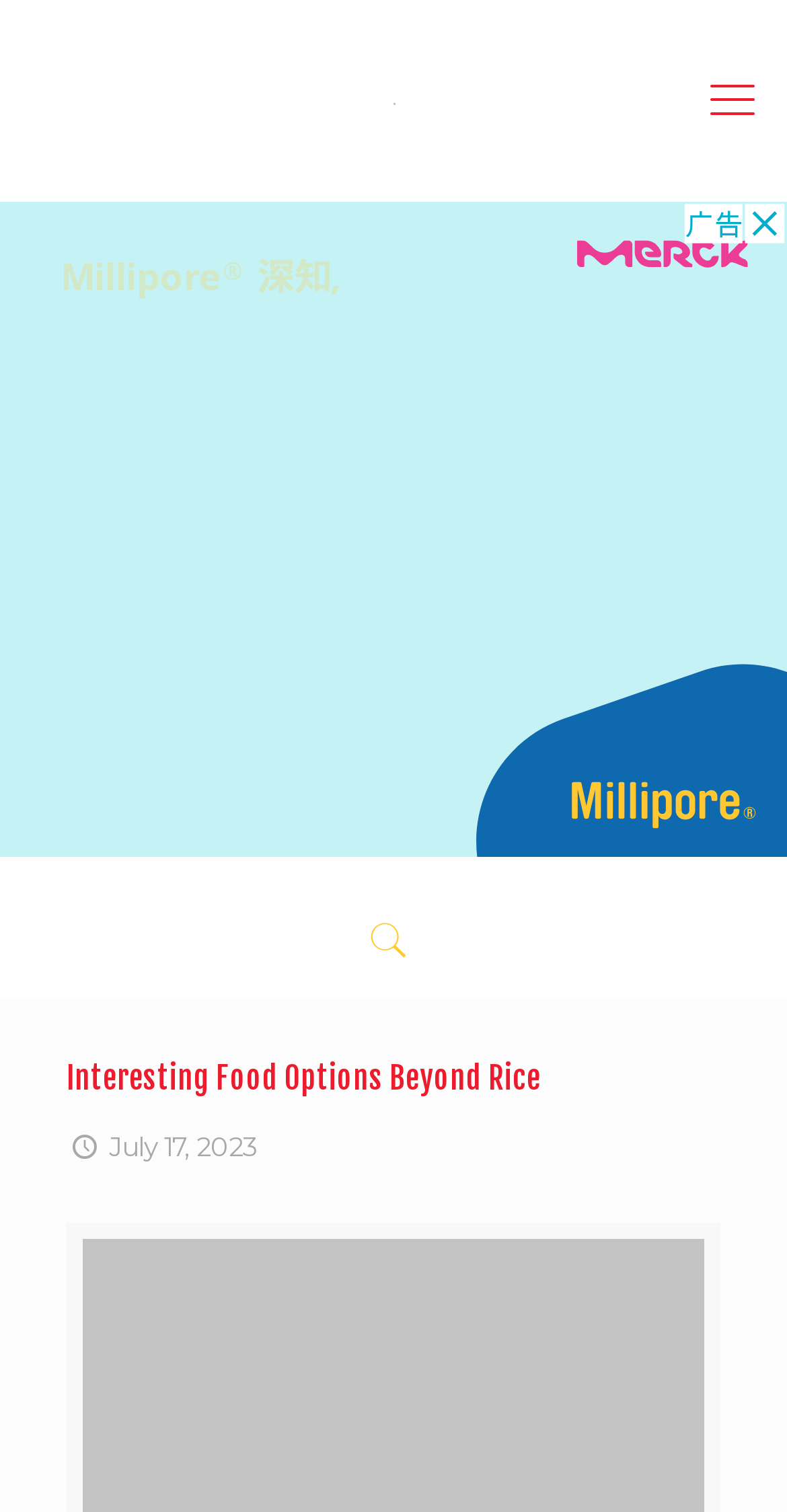Please respond in a single word or phrase: 
What is the date of the article?

July 17, 2023